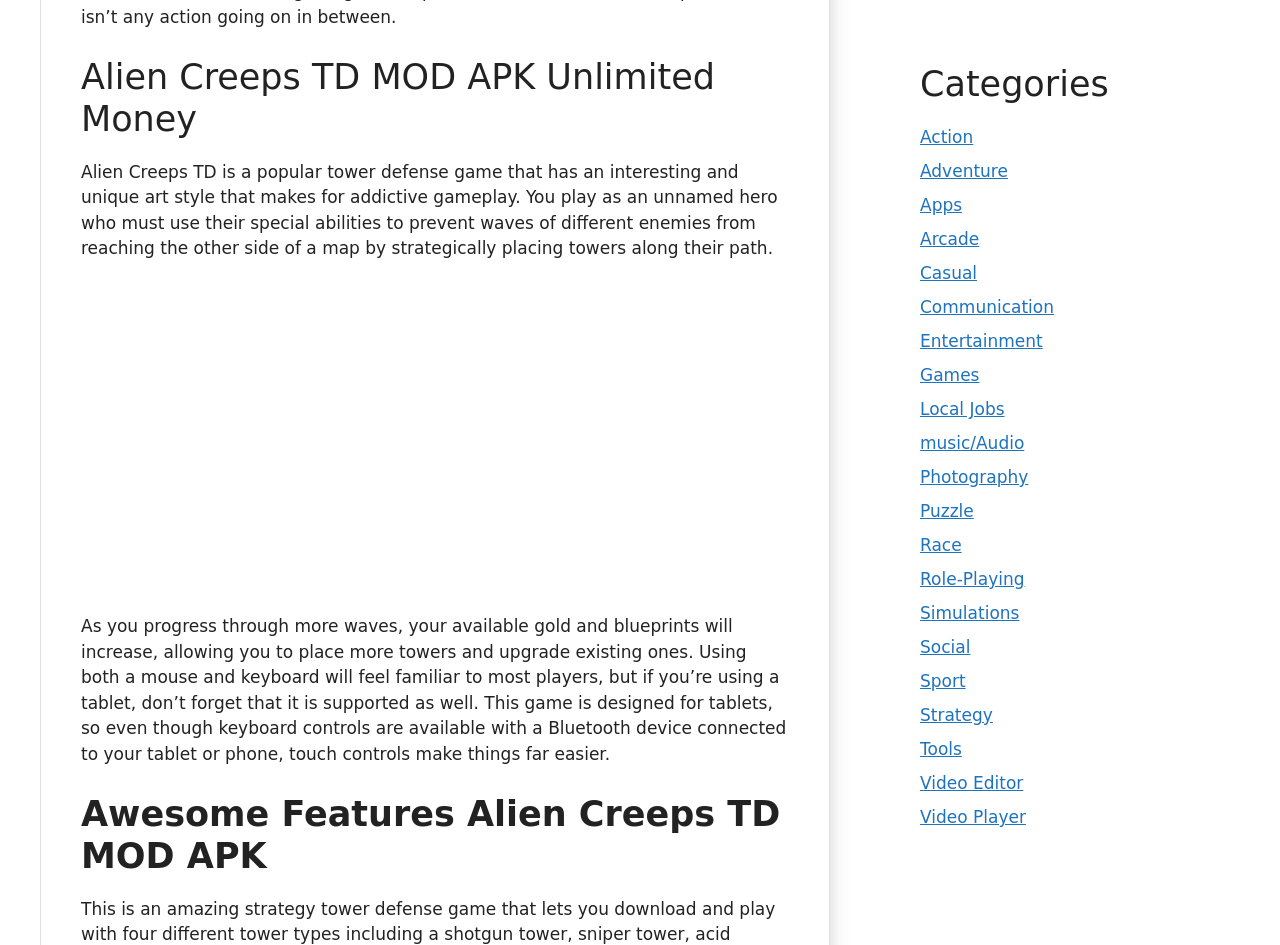Utilize the information from the image to answer the question in detail:
What is the purpose of the game?

According to the StaticText element, the player must use their special abilities to prevent waves of different enemies from reaching the other side of a map by strategically placing towers along their path, which implies that the purpose of the game is to prevent enemies from reaching the other side.